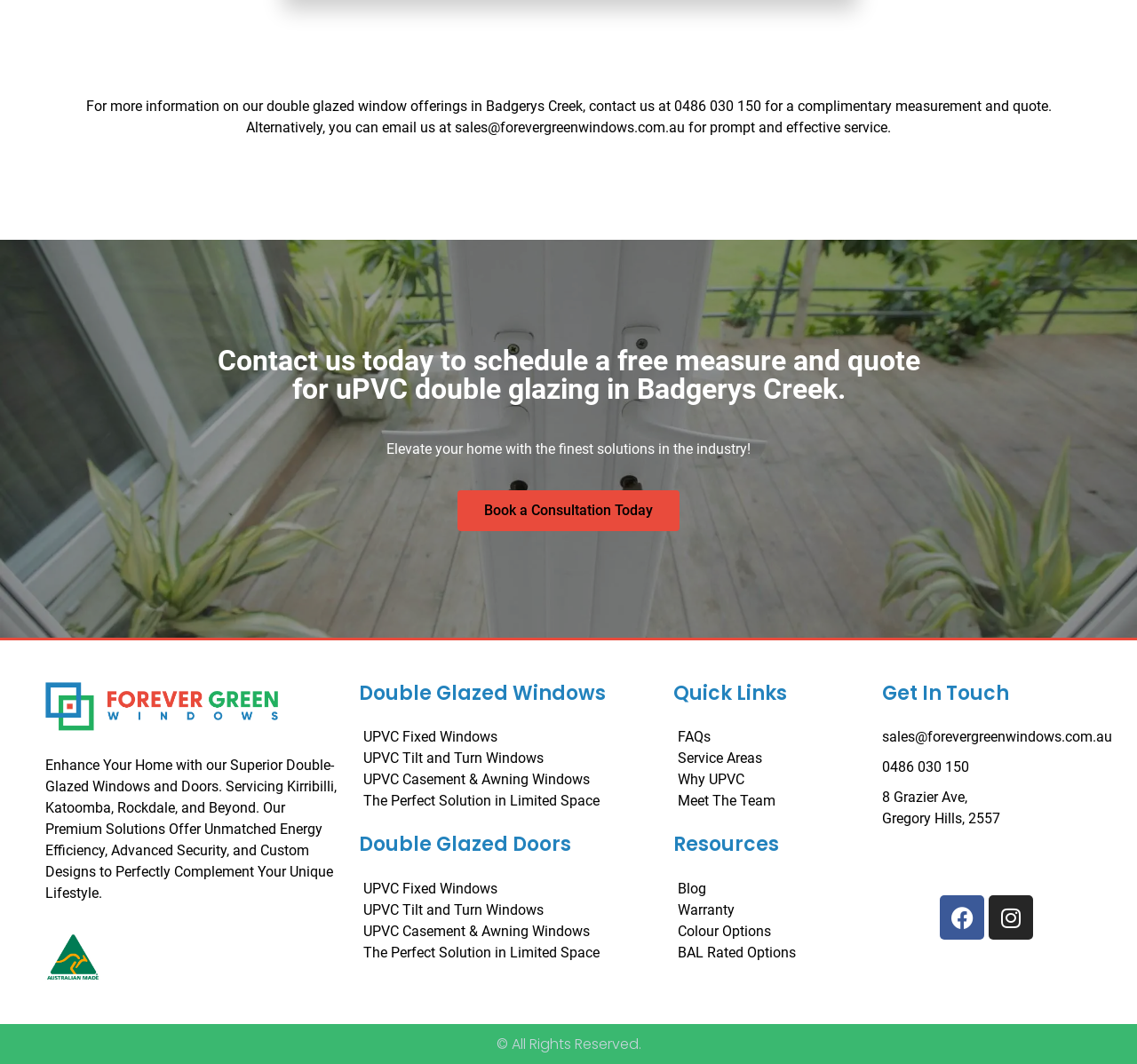What is the address of the company?
Using the information from the image, give a concise answer in one word or a short phrase.

8 Grazier Ave, Gregory Hills, 2557